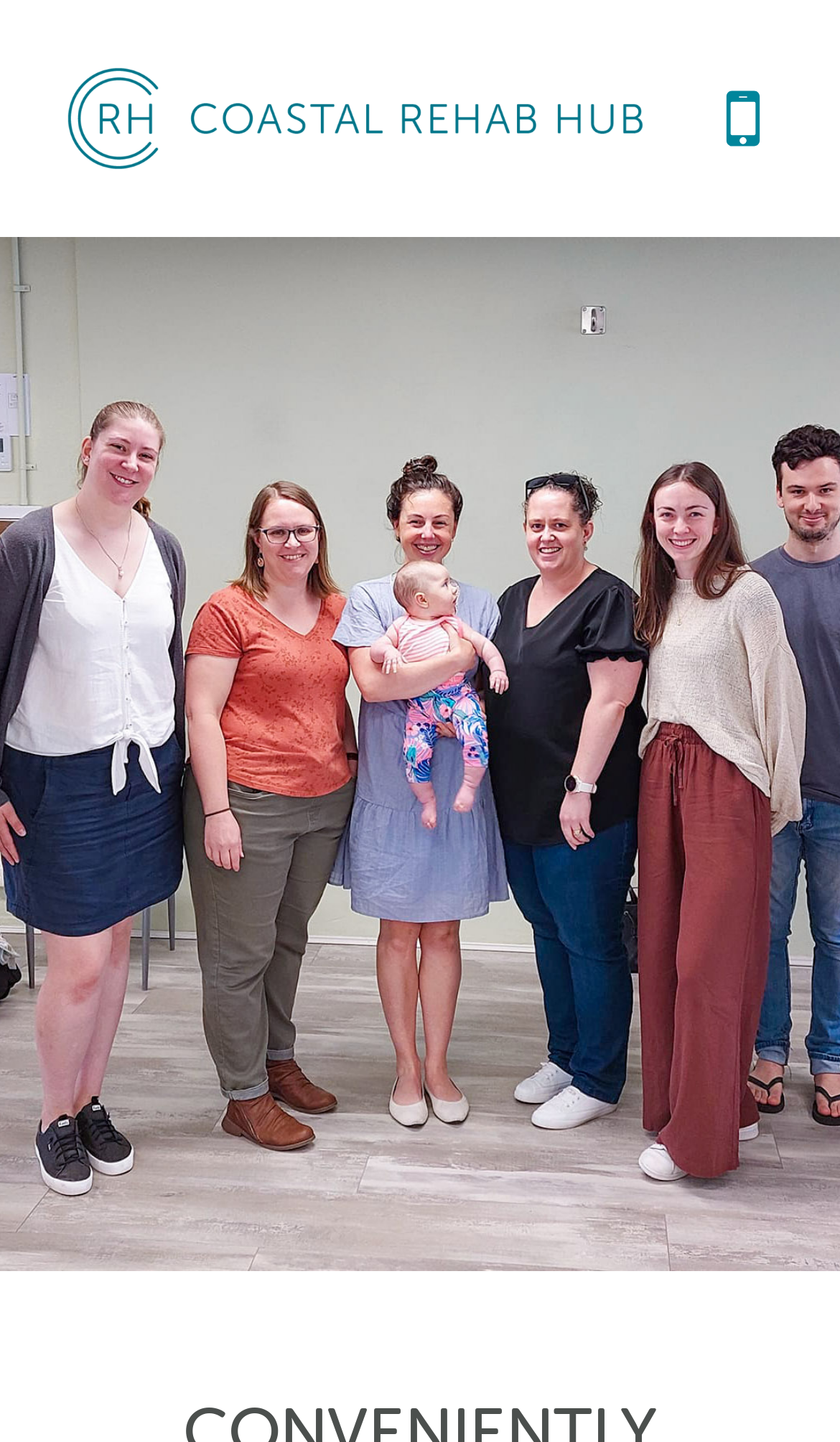Using the element description: "aria-label="Coastal Rehab Hub"", determine the bounding box coordinates for the specified UI element. The coordinates should be four float numbers between 0 and 1, [left, top, right, bottom].

[0.077, 0.045, 0.769, 0.119]